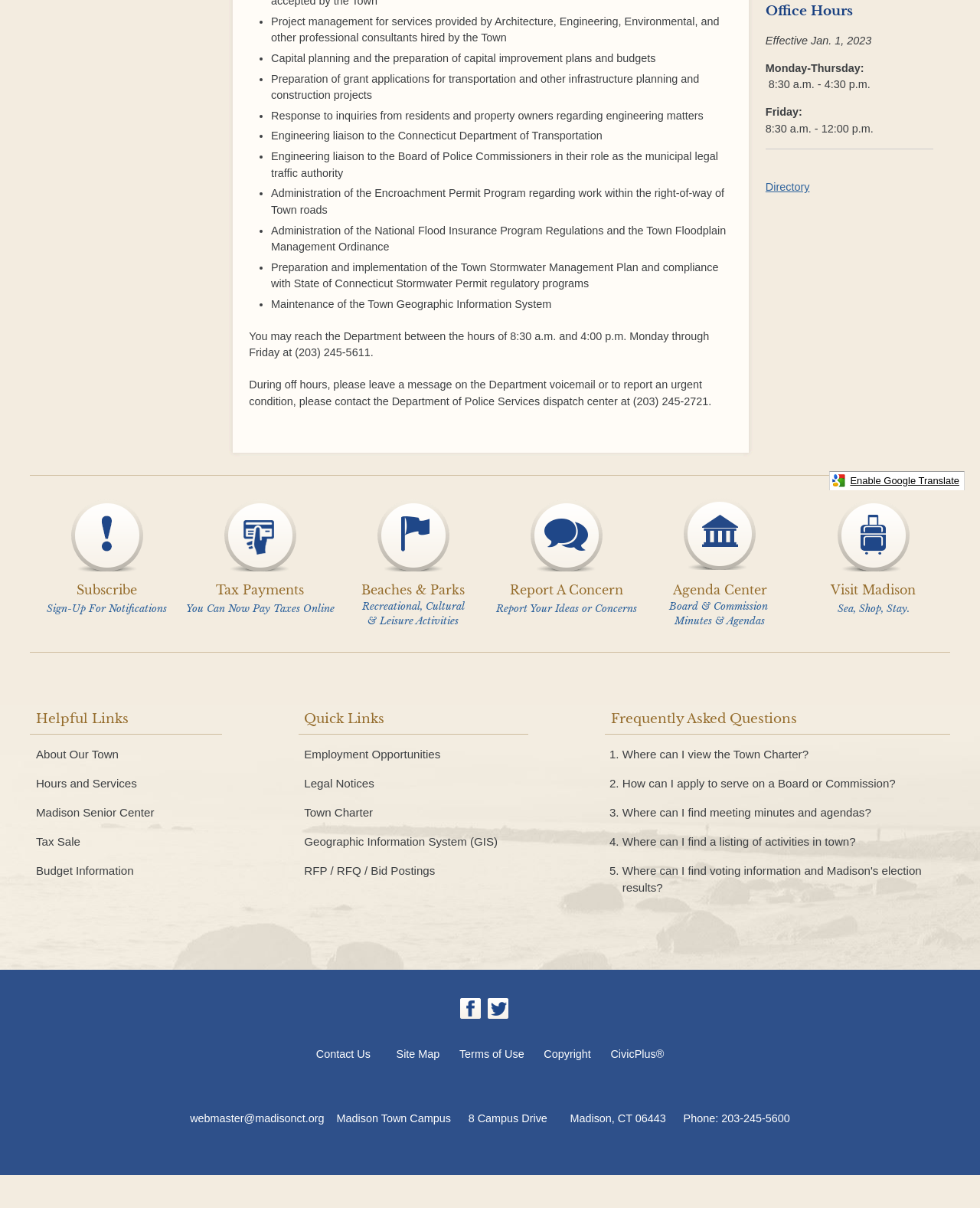From the element description: "The Benefits of Natural Soaps", extract the bounding box coordinates of the UI element. The coordinates should be expressed as four float numbers between 0 and 1, in the order [left, top, right, bottom].

None